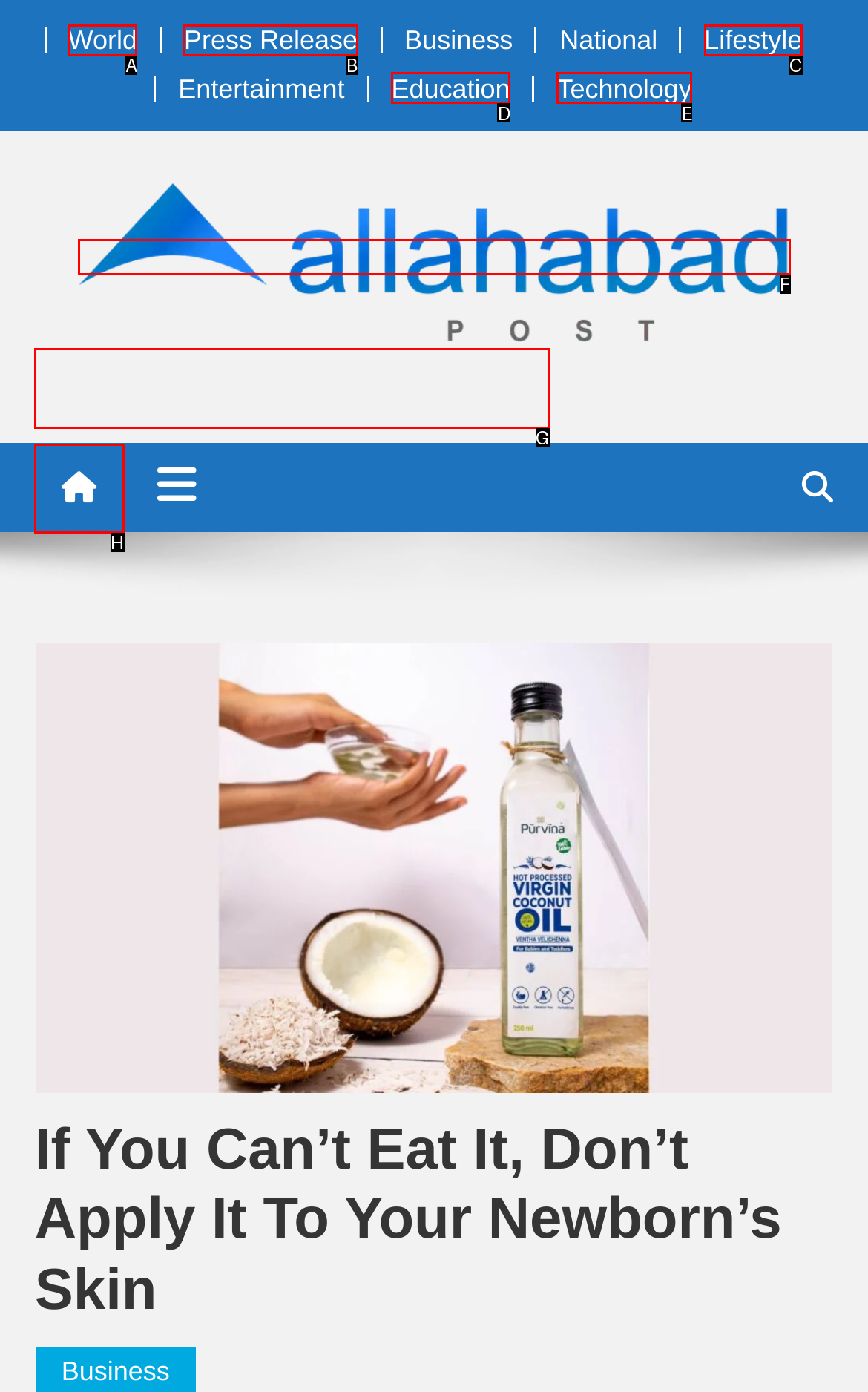Identify which HTML element to click to fulfill the following task: search for something. Provide your response using the letter of the correct choice.

H